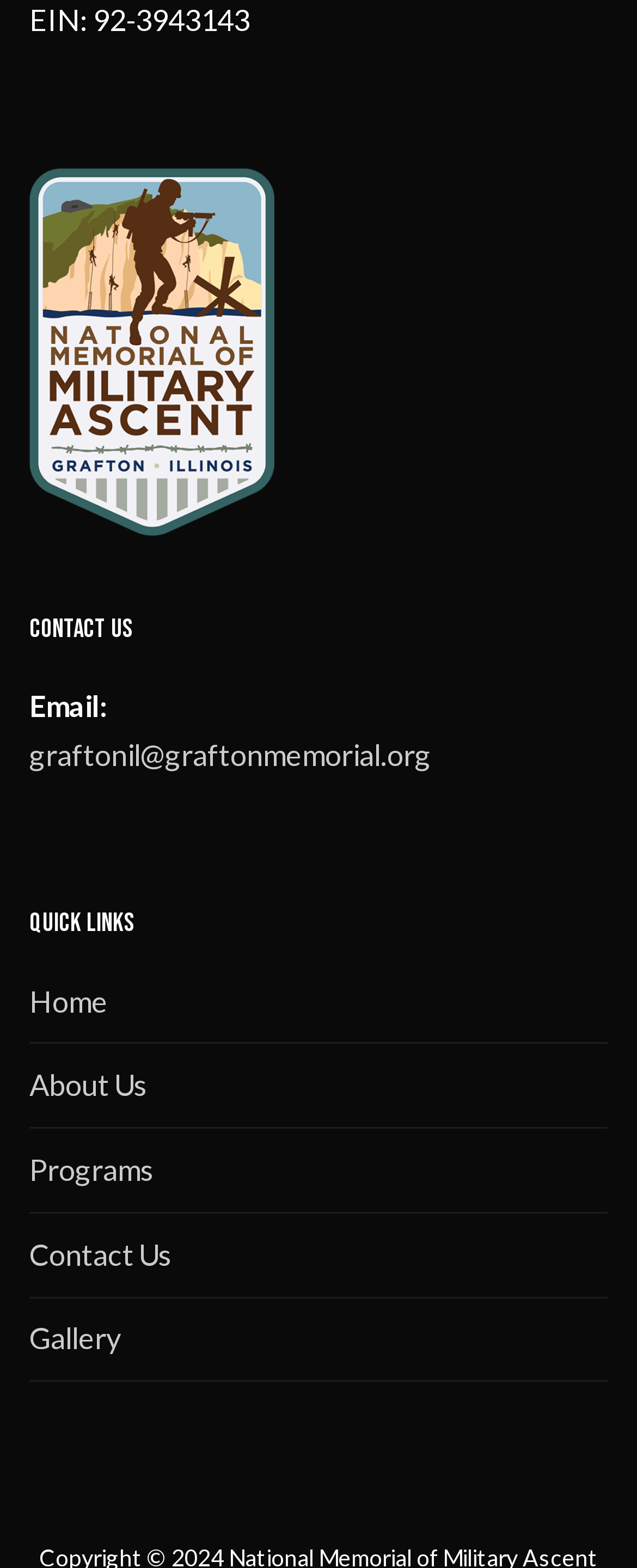Find the bounding box coordinates corresponding to the UI element with the description: "What causes BPPV attacks?". The coordinates should be formatted as [left, top, right, bottom], with values as floats between 0 and 1.

None